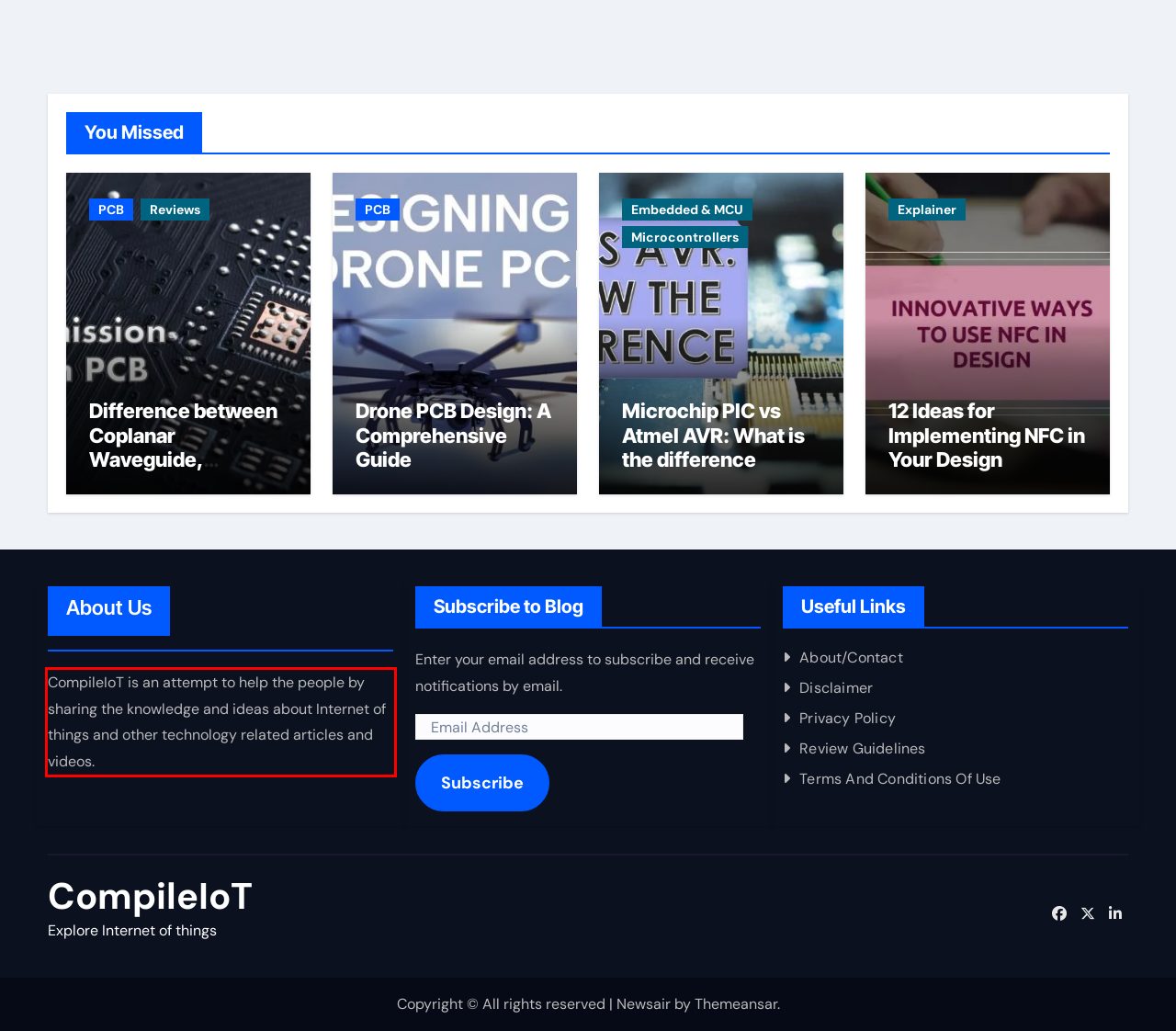Given a screenshot of a webpage containing a red rectangle bounding box, extract and provide the text content found within the red bounding box.

CompileIoT is an attempt to help the people by sharing the knowledge and ideas about Internet of things and other technology related articles and videos.